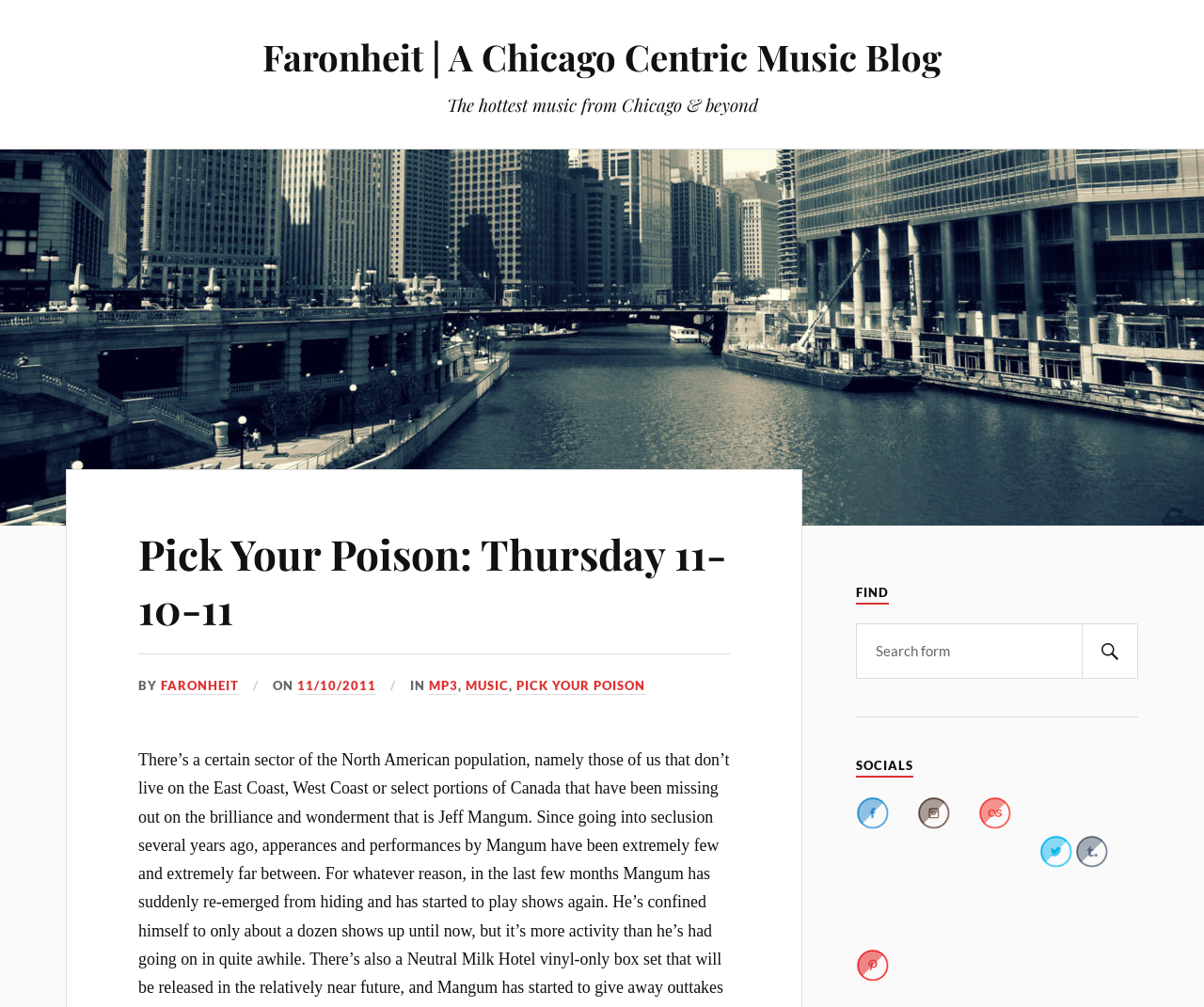What is the category of the music blog?
Using the information from the image, provide a comprehensive answer to the question.

The category of the music blog can be found in the top-left corner of the webpage, where it says 'Faronheit | A Chicago Centric Music Blog', indicating that the blog focuses on music from Chicago and beyond.